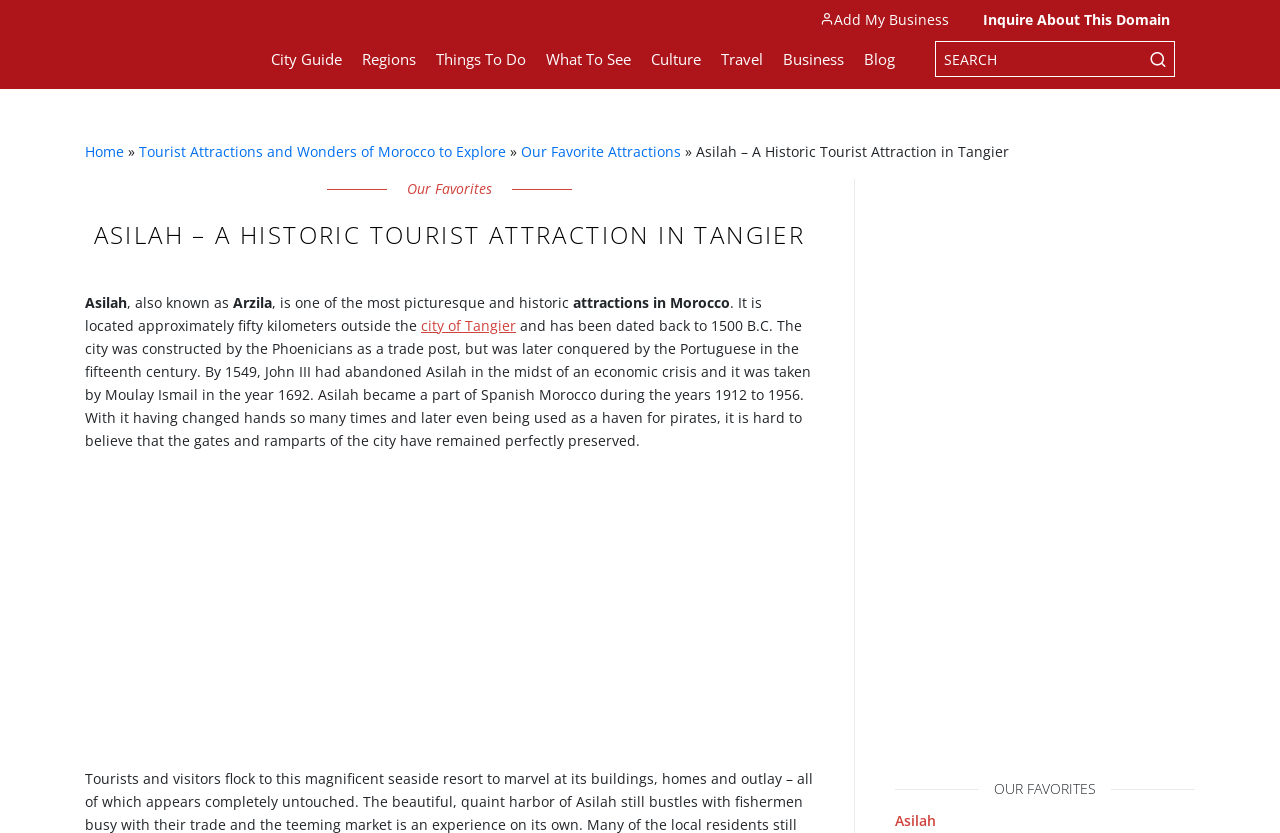Extract the main heading text from the webpage.

ASILAH – A HISTORIC TOURIST ATTRACTION IN TANGIER